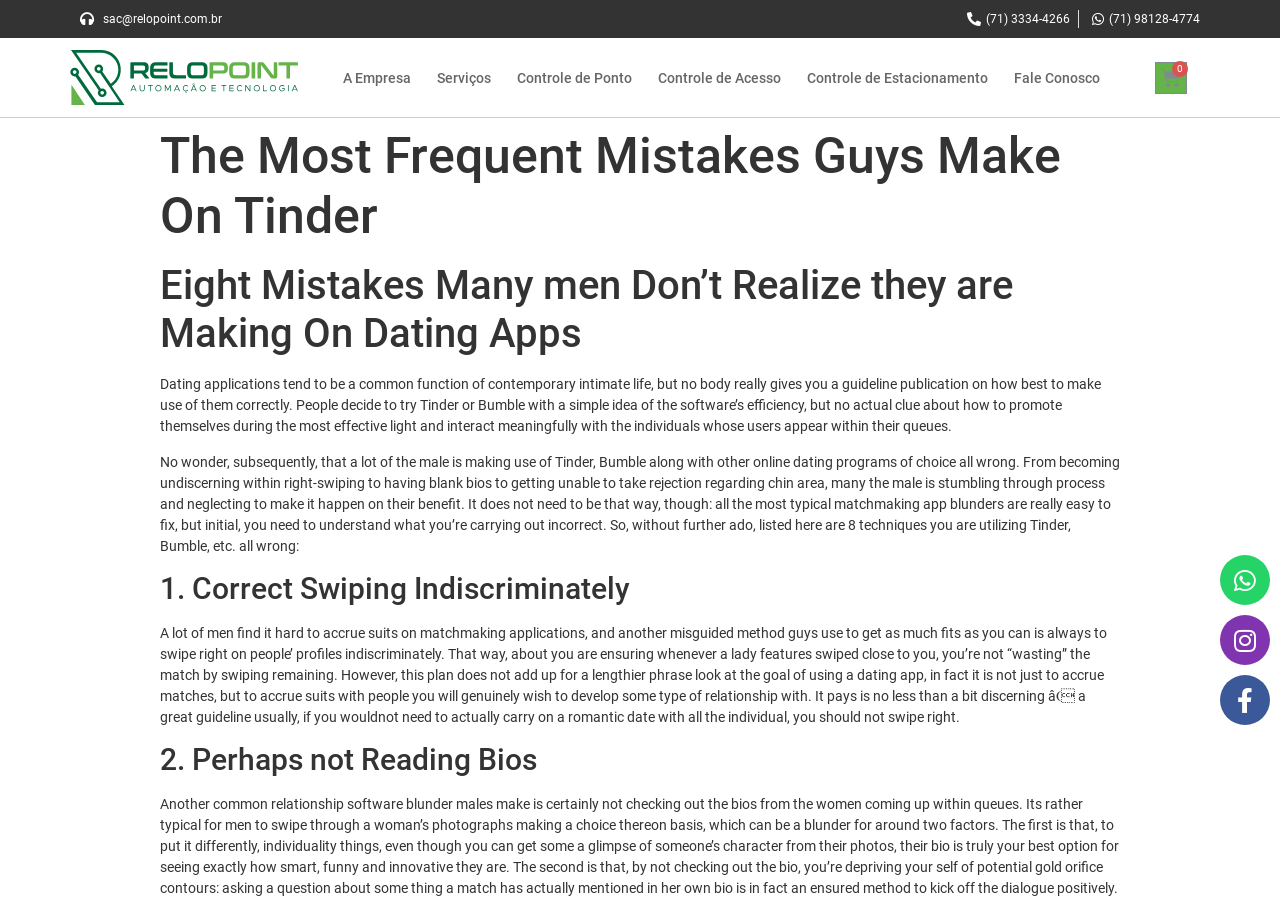From the webpage screenshot, predict the bounding box coordinates (top-left x, top-left y, bottom-right x, bottom-right y) for the UI element described here: (71) 98128-4774

[0.849, 0.011, 0.938, 0.031]